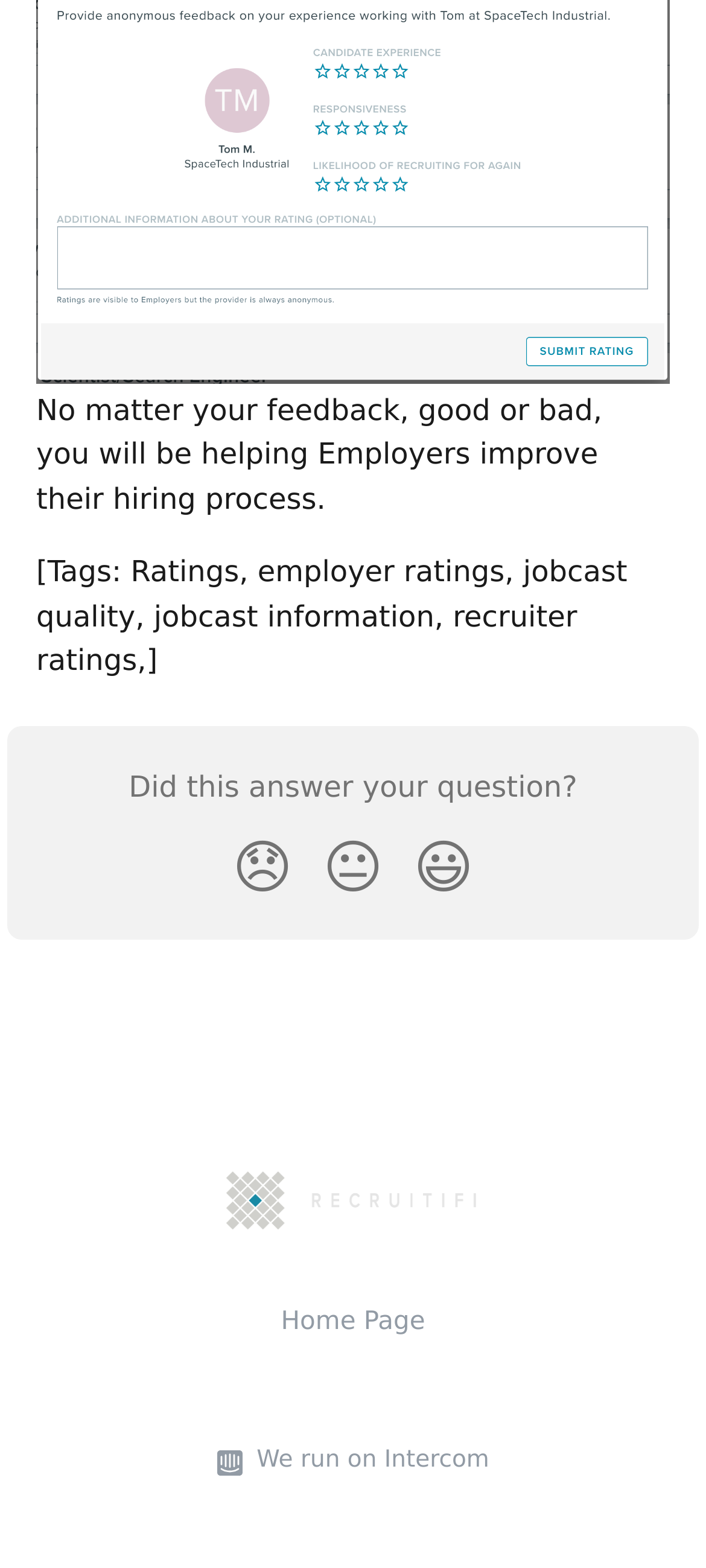What is the question asked above the reaction buttons?
Answer the question using a single word or phrase, according to the image.

Did this answer your question?